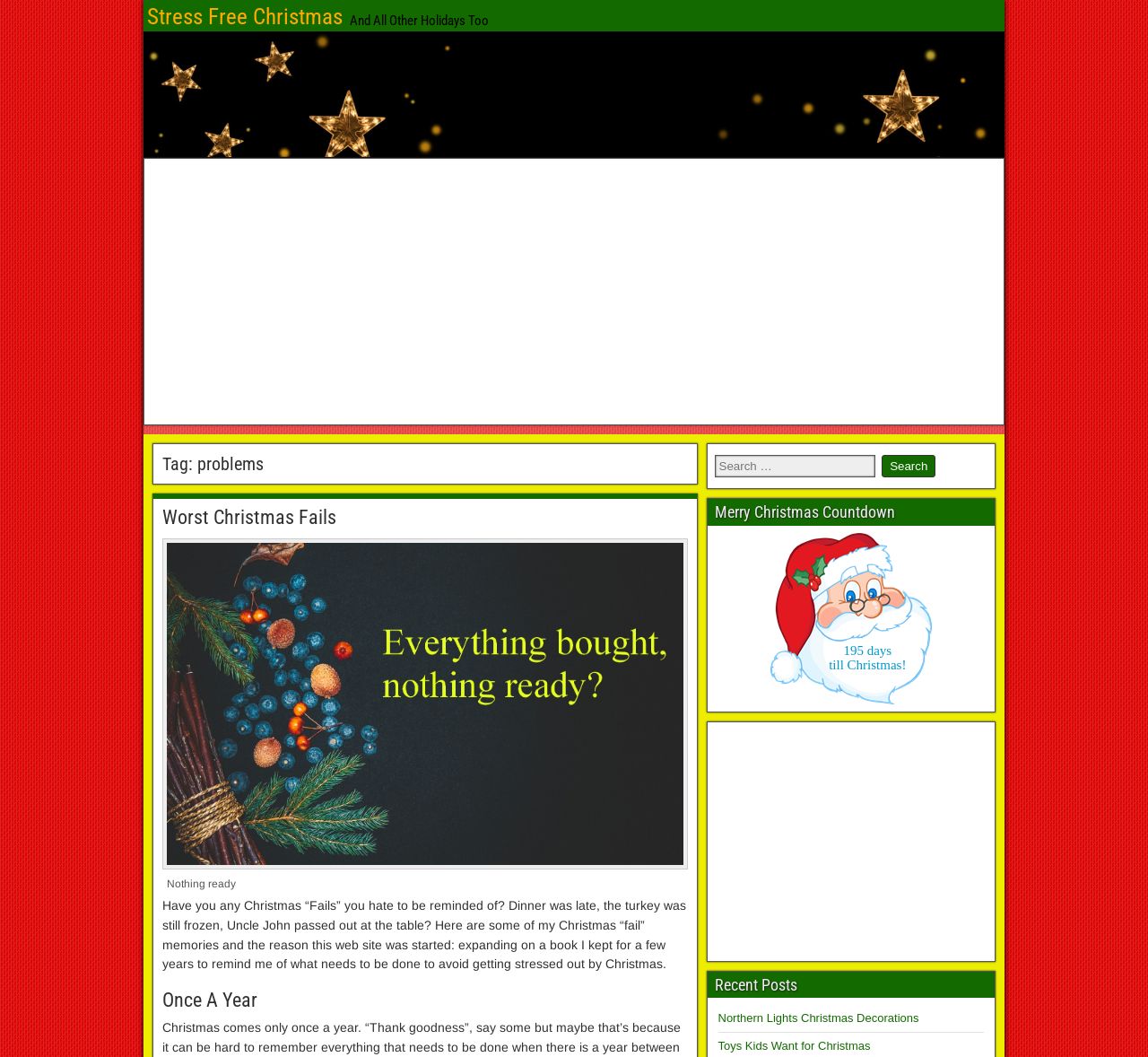Find the bounding box coordinates of the element to click in order to complete the given instruction: "Explore Toys Kids Want for Christmas."

[0.625, 0.983, 0.758, 0.995]